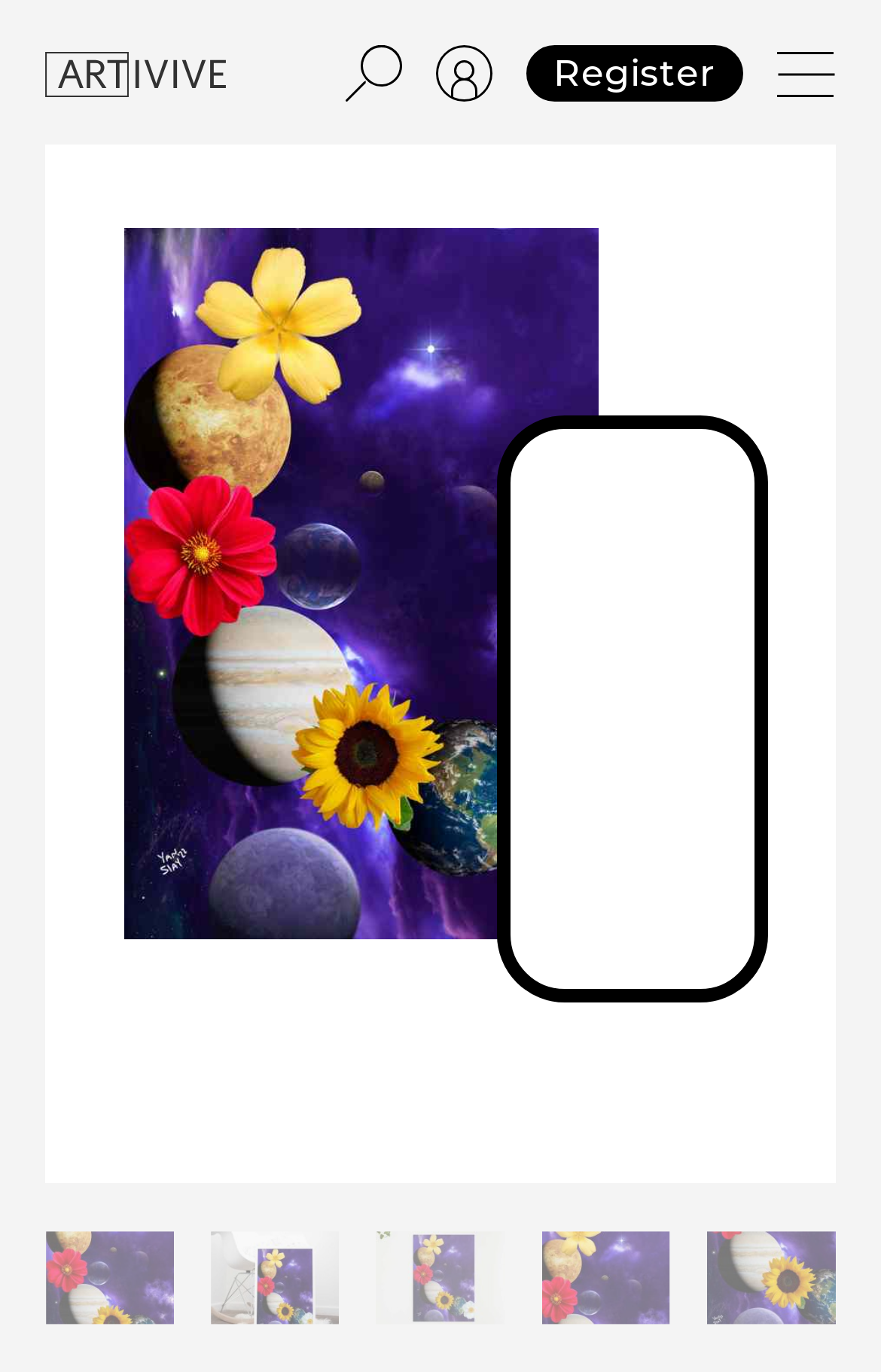What is the position of the 'Search' link?
Give a one-word or short-phrase answer derived from the screenshot.

Second from the left